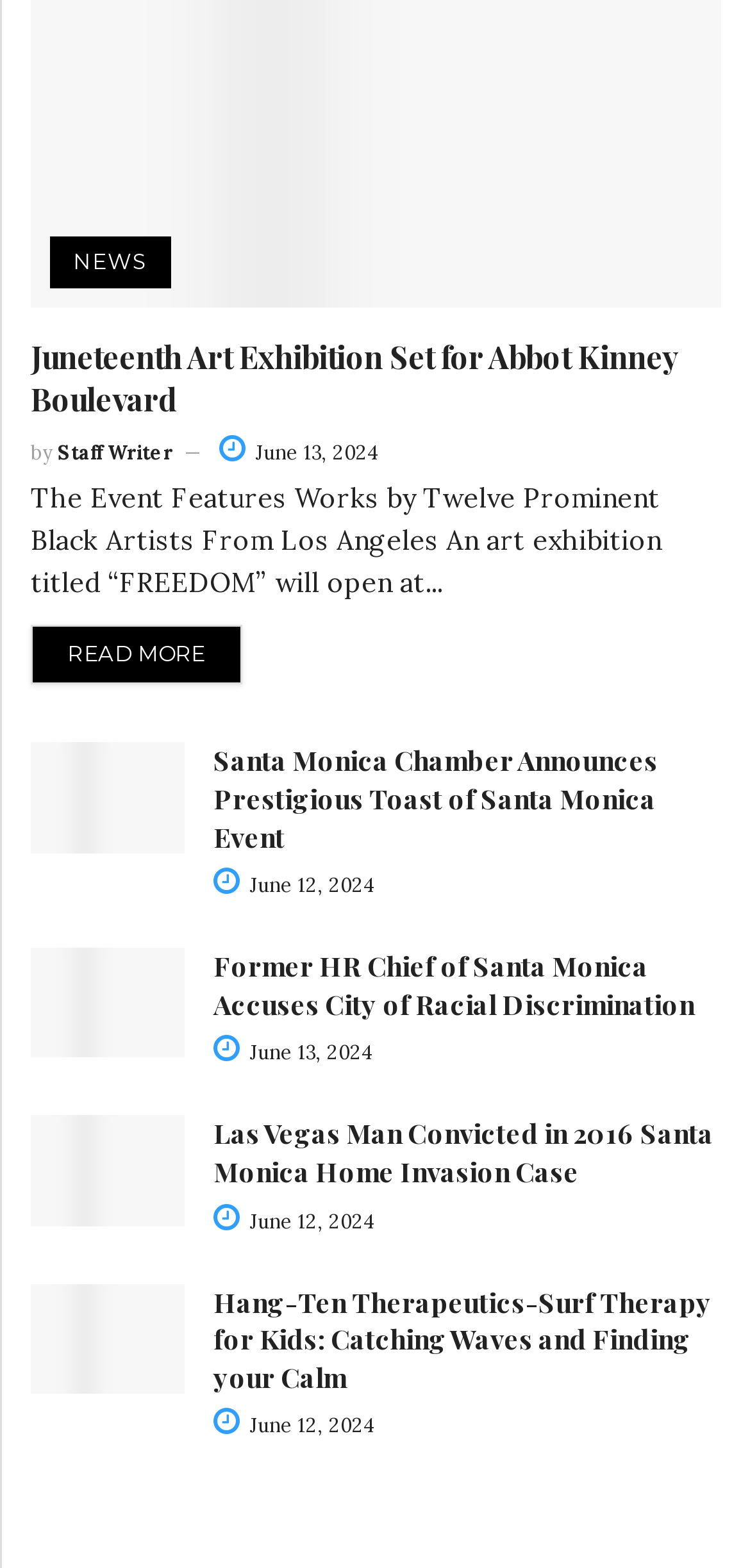What is the date of the third article?
Answer briefly with a single word or phrase based on the image.

June 13, 2024